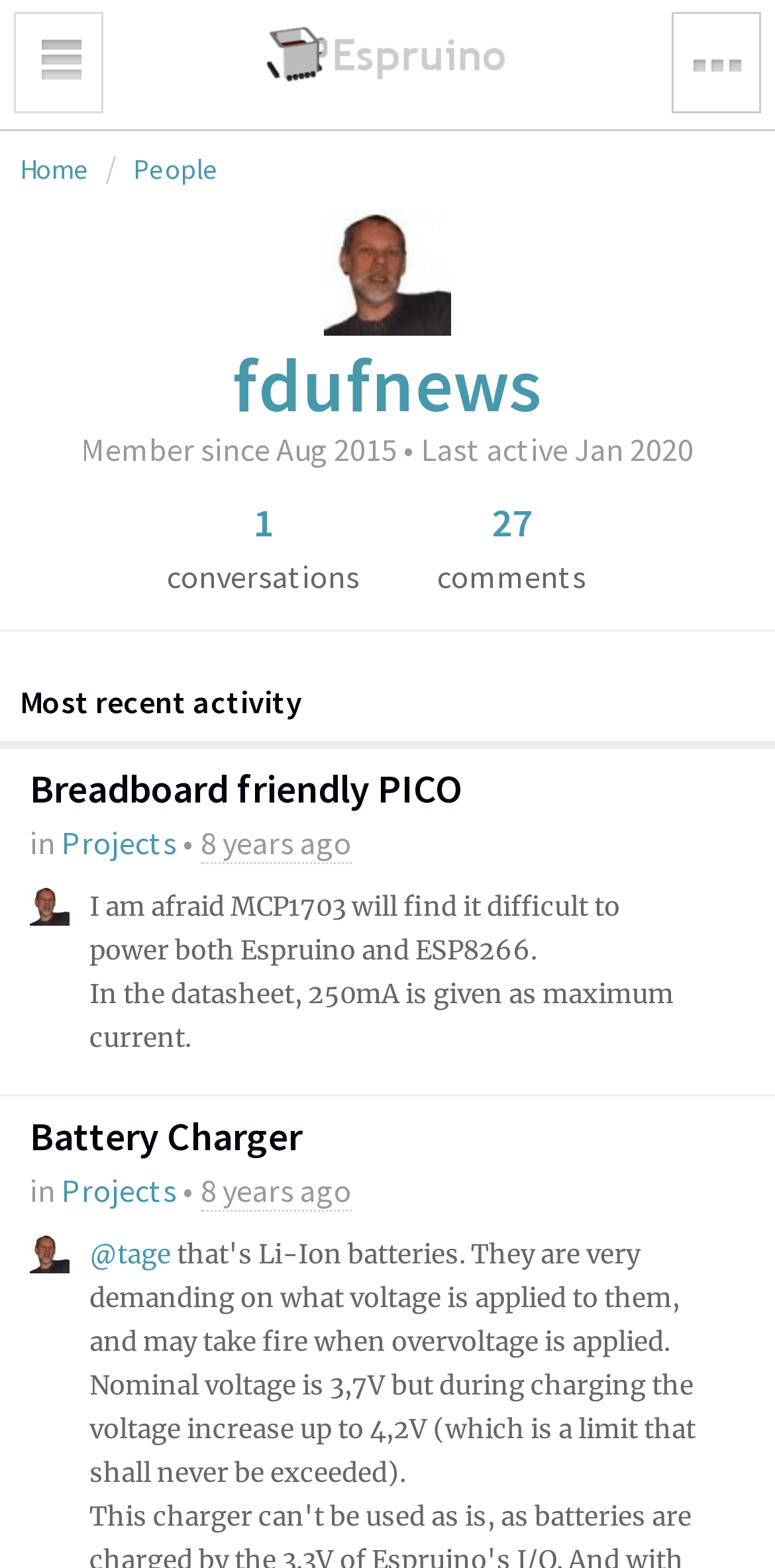Indicate the bounding box coordinates of the element that needs to be clicked to satisfy the following instruction: "View recent comments". The coordinates should be four float numbers between 0 and 1, i.e., [left, top, right, bottom].

None